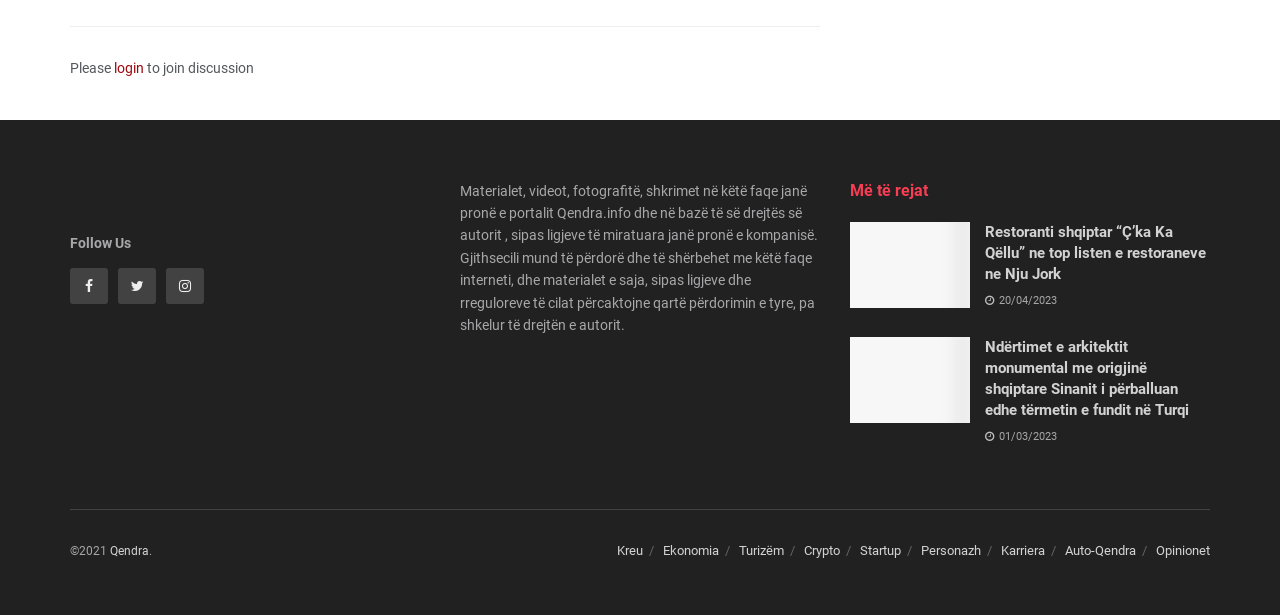Answer the question with a brief word or phrase:
What is the name of the website?

Qendra